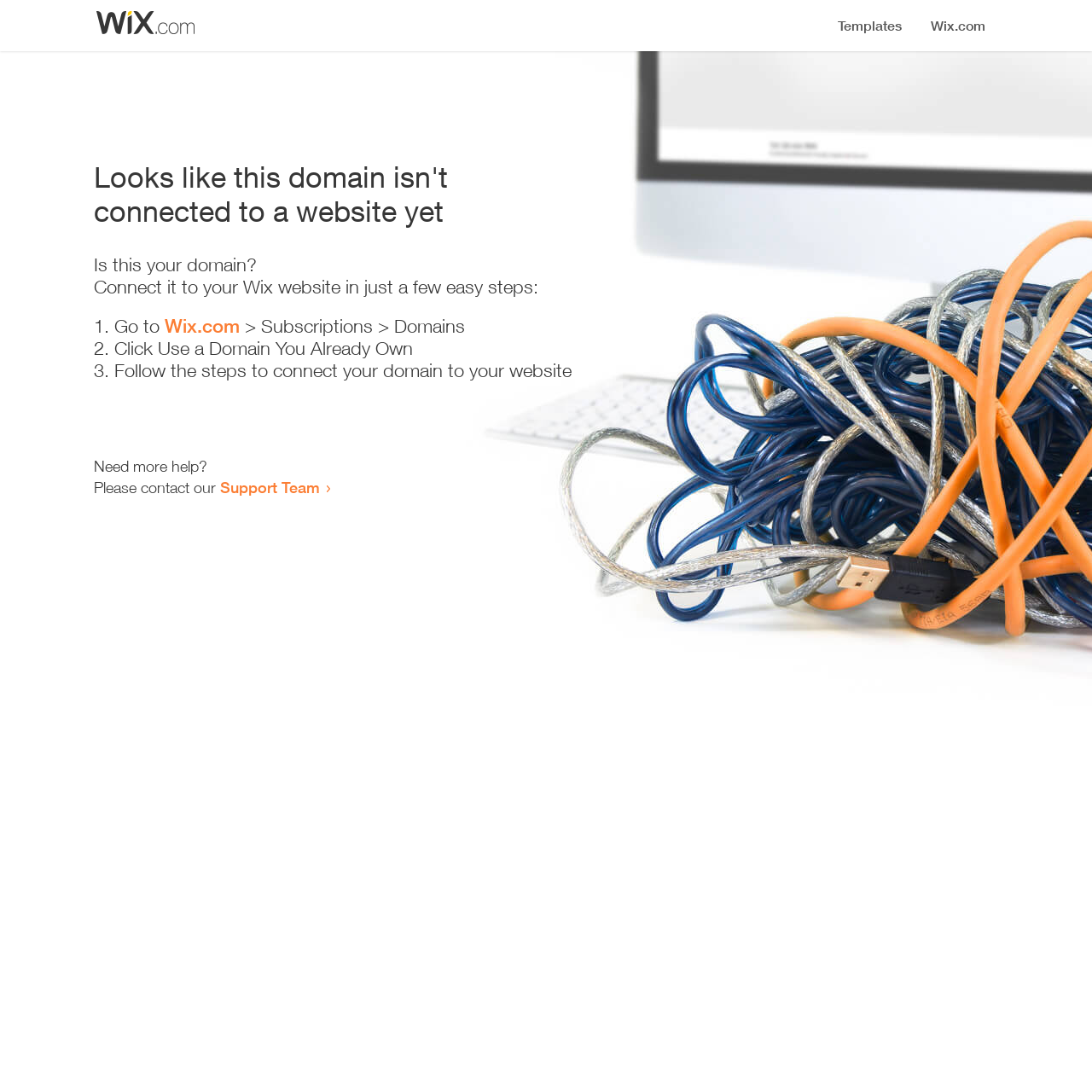Reply to the question with a single word or phrase:
Is this webpage related to Wix?

Yes